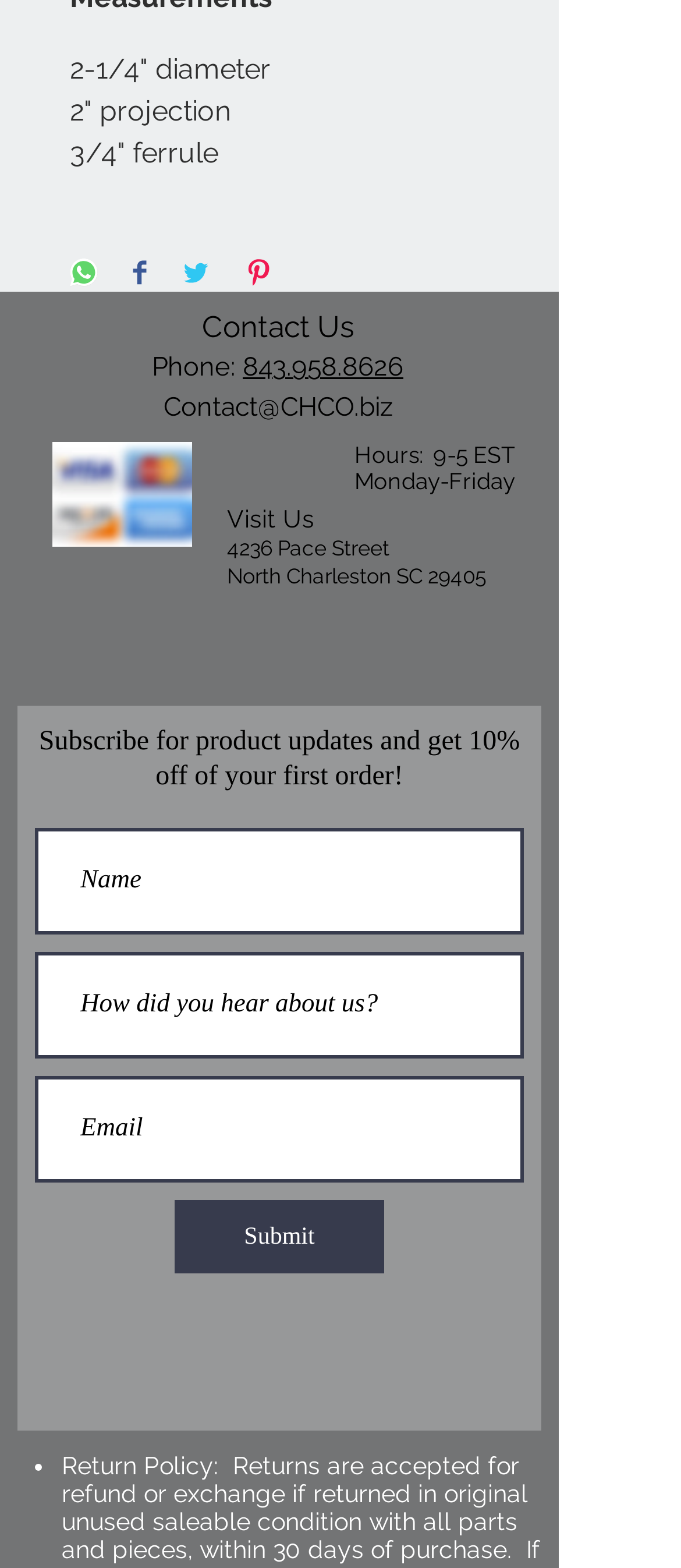Determine the bounding box coordinates of the clickable region to carry out the instruction: "Contact us by phone".

[0.356, 0.224, 0.592, 0.244]